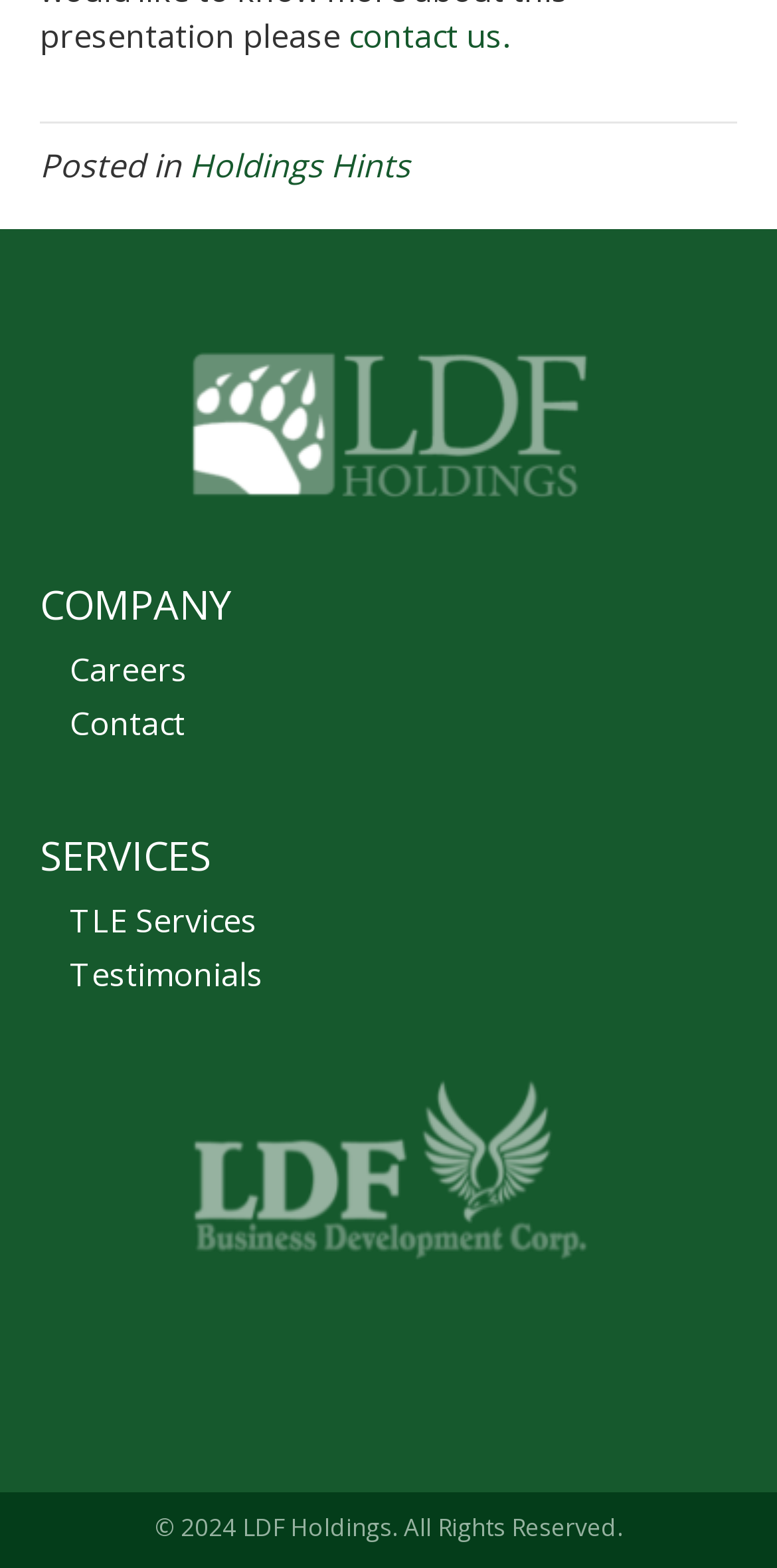Highlight the bounding box of the UI element that corresponds to this description: "Contact".

[0.051, 0.444, 0.949, 0.477]